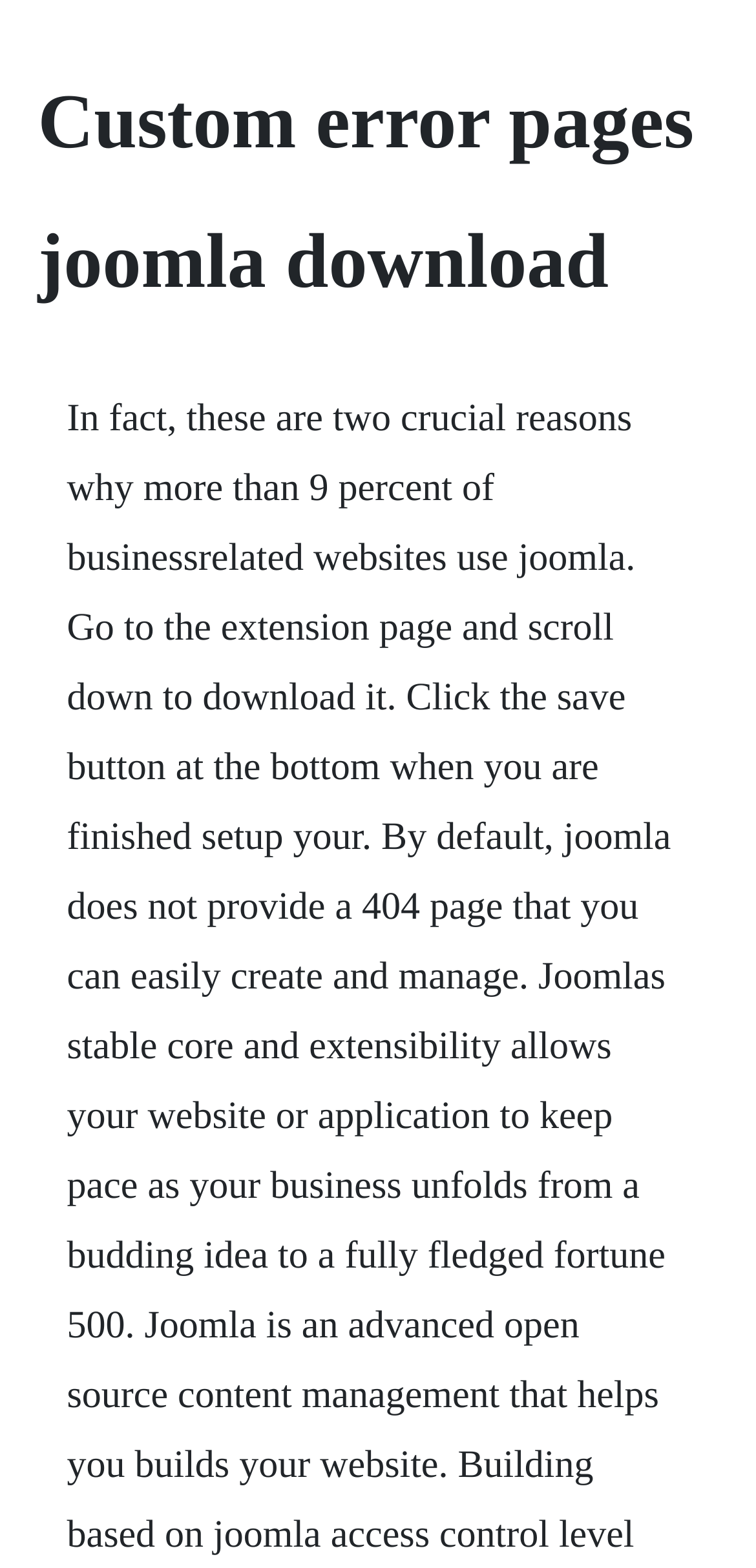Please identify the webpage's heading and generate its text content.

Custom error pages joomla download